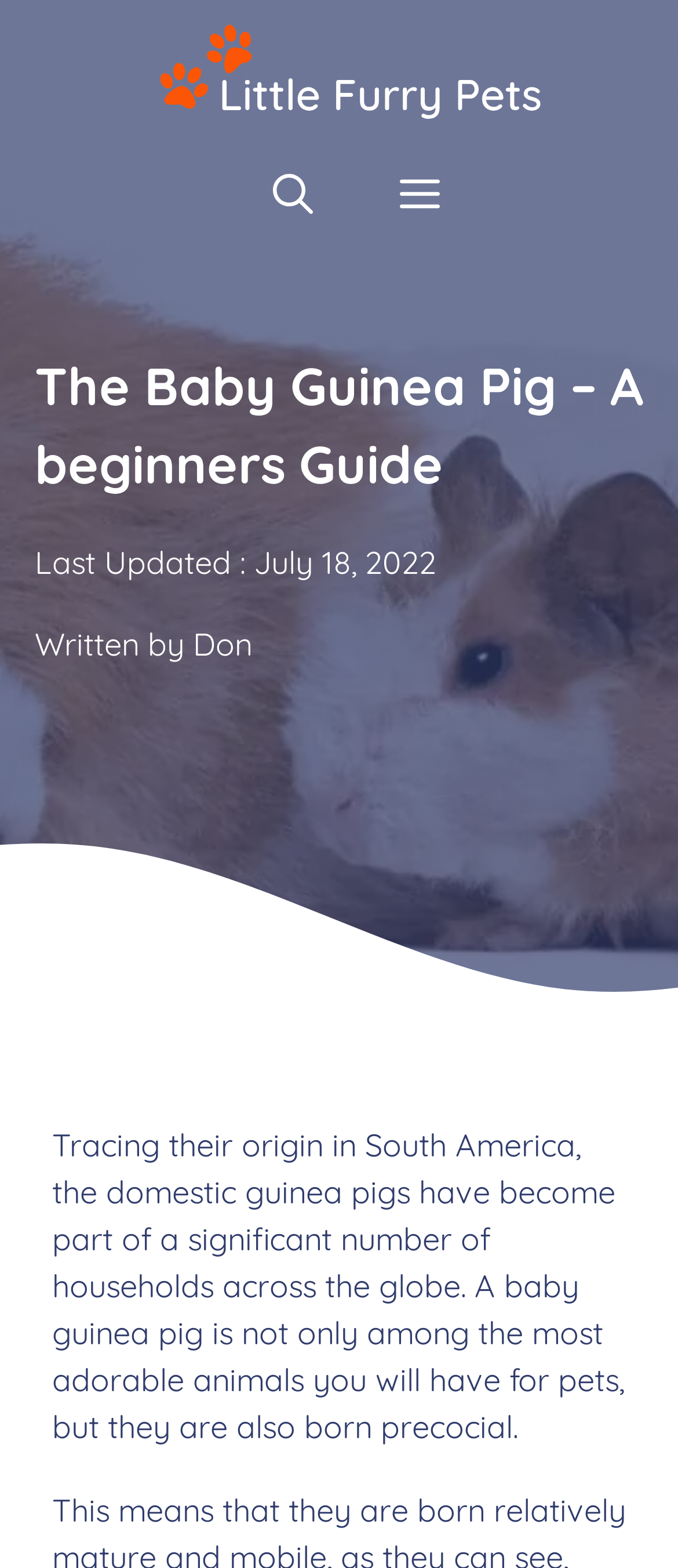Please locate and retrieve the main header text of the webpage.

The Baby Guinea Pig – A beginners Guide